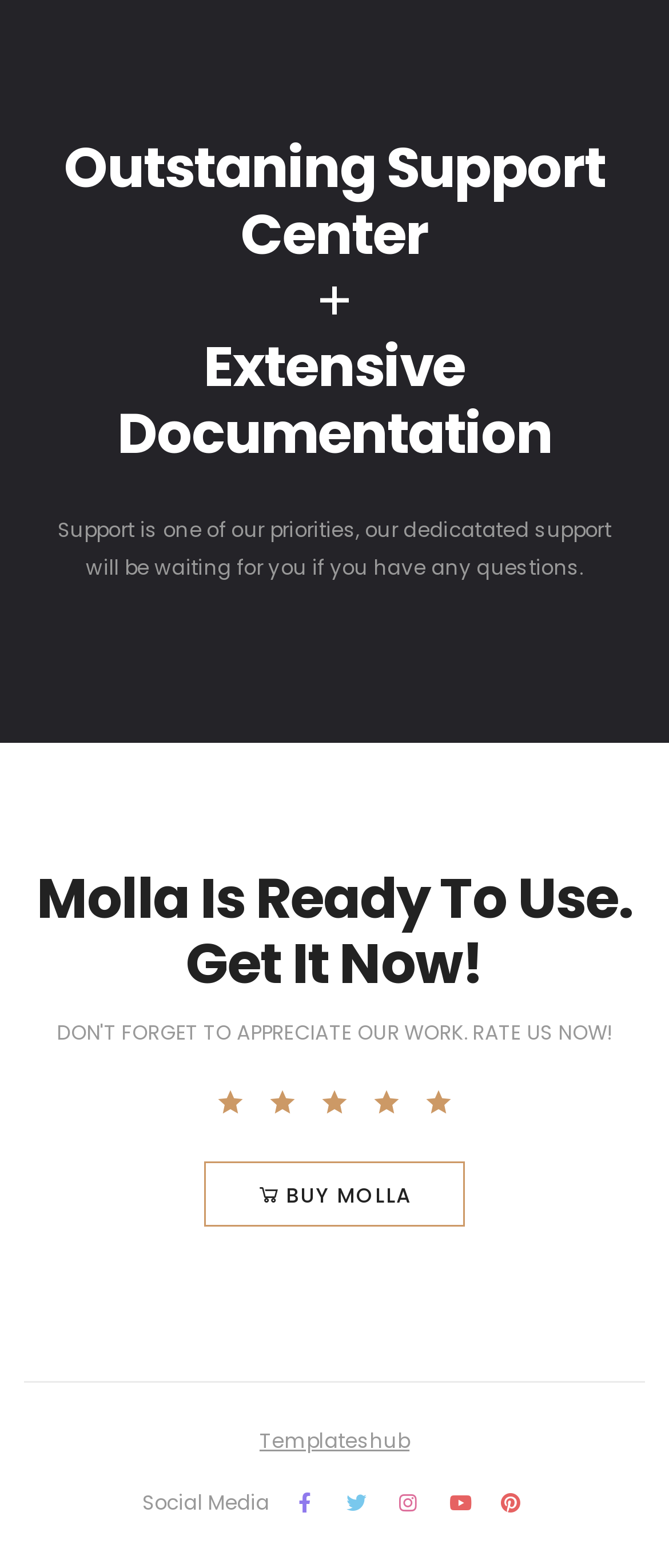Please determine the bounding box coordinates for the UI element described as: "Templateshub".

[0.388, 0.91, 0.612, 0.927]